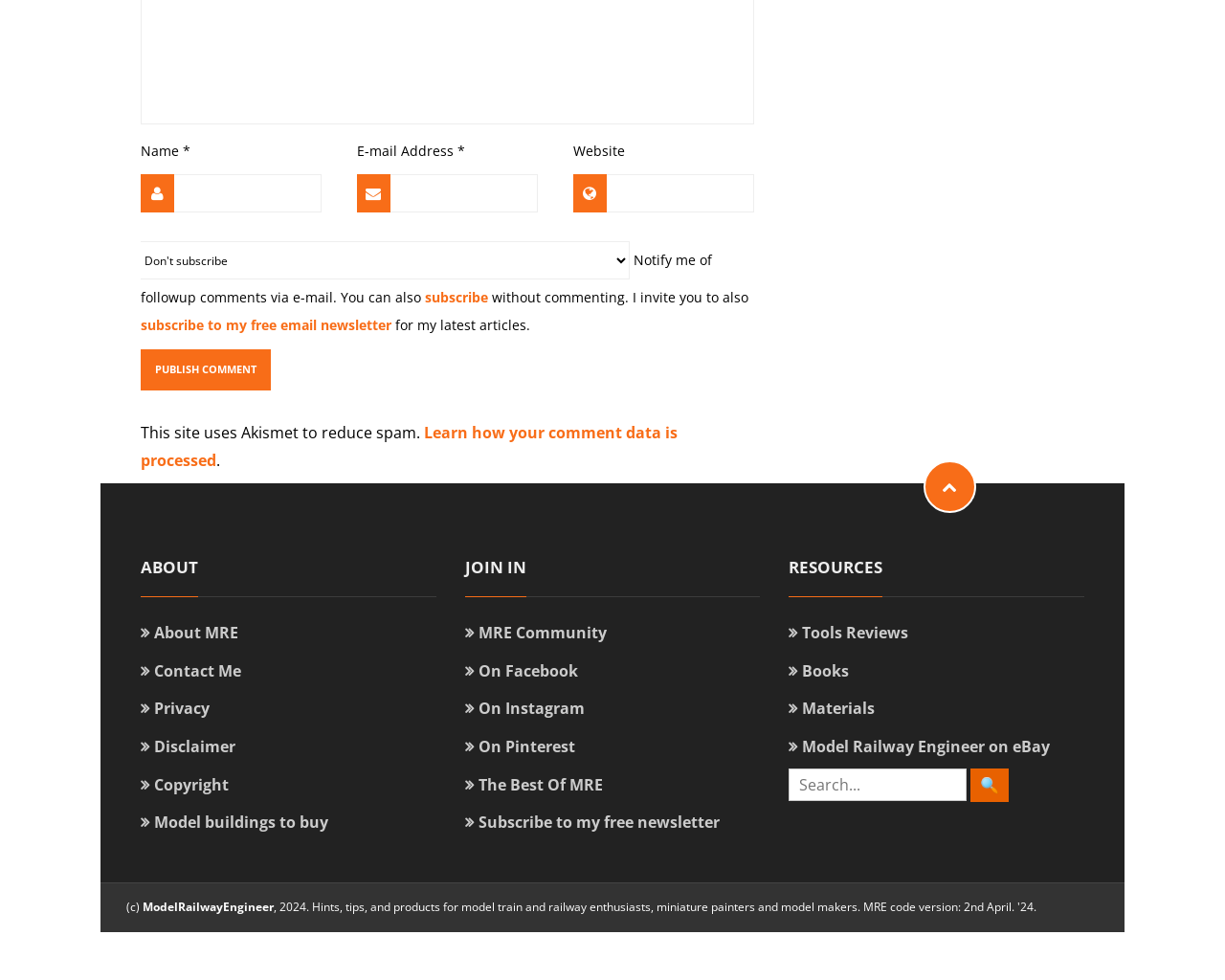What is the purpose of the search box in the 'RESOURCES' section? From the image, respond with a single word or brief phrase.

Search resources